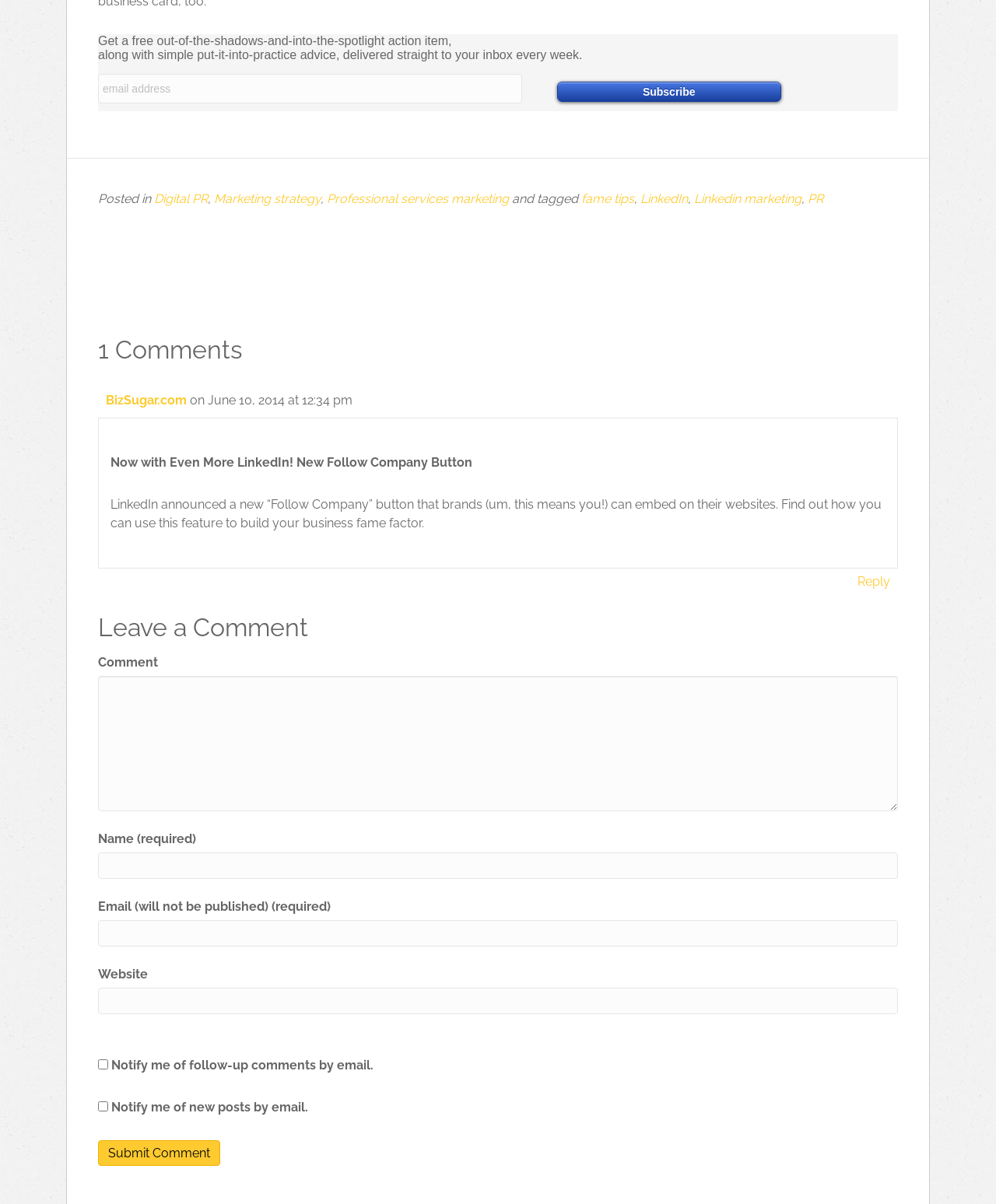What is the purpose of the 'Subscribe' button?
Using the screenshot, give a one-word or short phrase answer.

To receive action items and advice